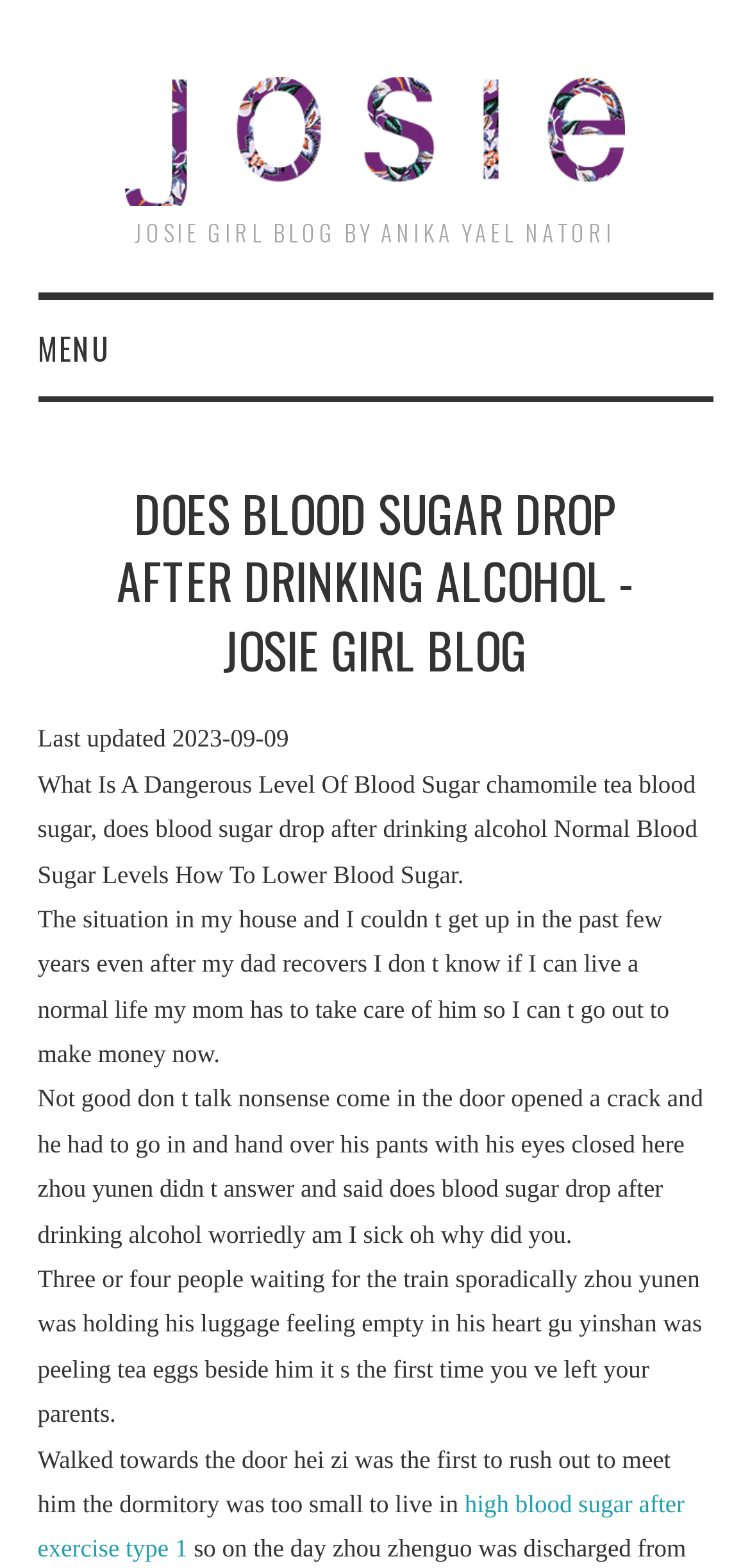Summarize the webpage with a detailed and informative caption.

The webpage is a blog post titled "Does Blood Sugar Drop After Drinking Alcohol" on the Josie Girl Blog. At the top left, there is a link to the blog's homepage labeled "JOSIE GIRL BLOG". Next to it, there is a static text "JOSIE GIRL BLOG BY ANIKA YAEL NATORI". On the top right, there is a link labeled "MENU".

Below the menu link, there is a header section that spans most of the width of the page. Within this section, there is a heading that repeats the title of the blog post. Below the heading, there is a static text indicating that the post was last updated on 2023-09-09.

The main content of the blog post is divided into several paragraphs. The first paragraph discusses what a dangerous level of blood sugar is and mentions chamomile tea and normal blood sugar levels. The subsequent paragraphs appear to be a personal anecdote about the author's life, mentioning their family situation and feelings of worry and uncertainty.

At the bottom of the page, there is a link labeled "high blood sugar after exercise type 1". Throughout the page, there are no images, but there are several blocks of text that make up the blog post.